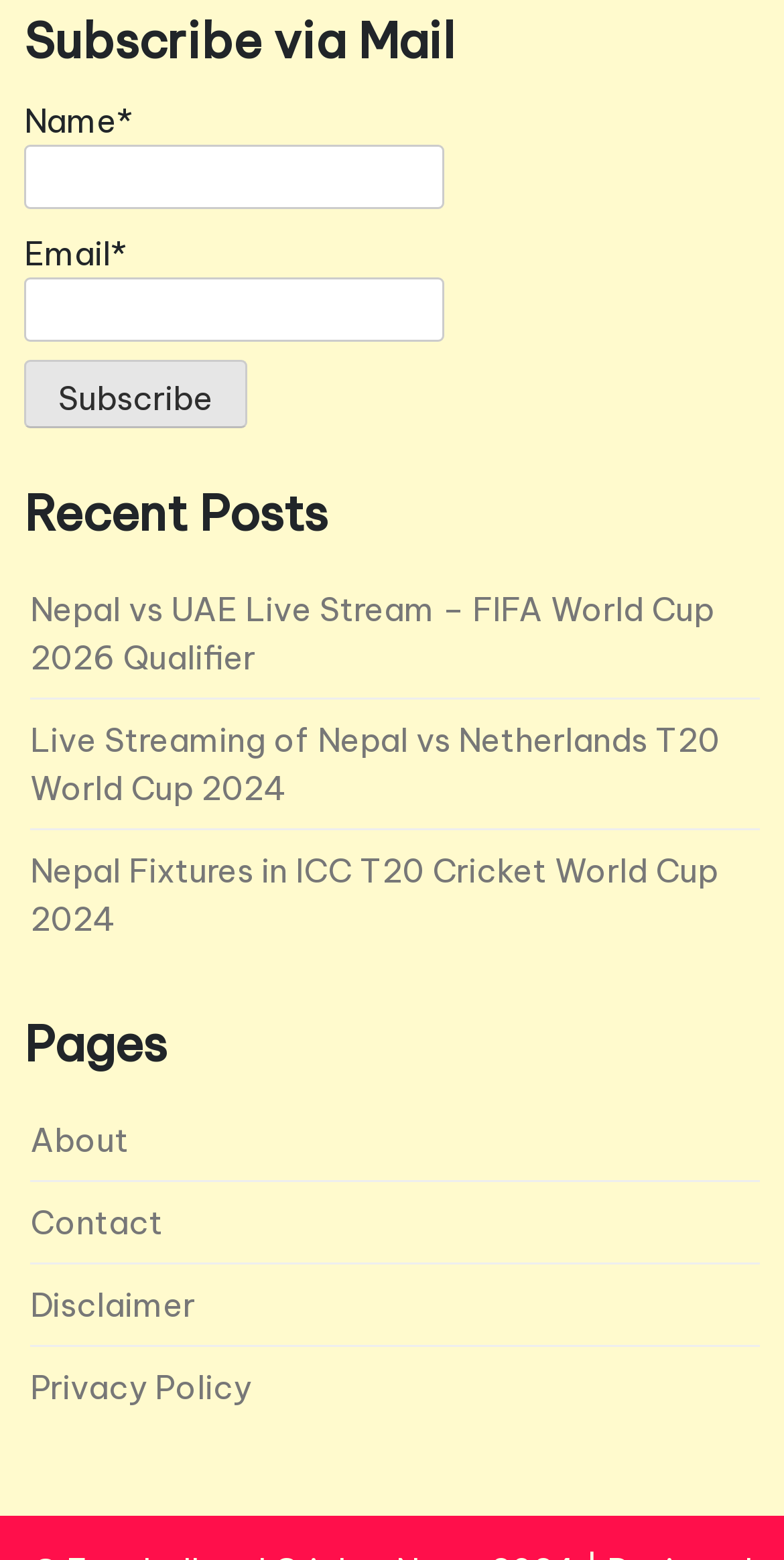Please determine the bounding box coordinates of the element to click on in order to accomplish the following task: "Visit the About page". Ensure the coordinates are four float numbers ranging from 0 to 1, i.e., [left, top, right, bottom].

[0.038, 0.718, 0.164, 0.744]